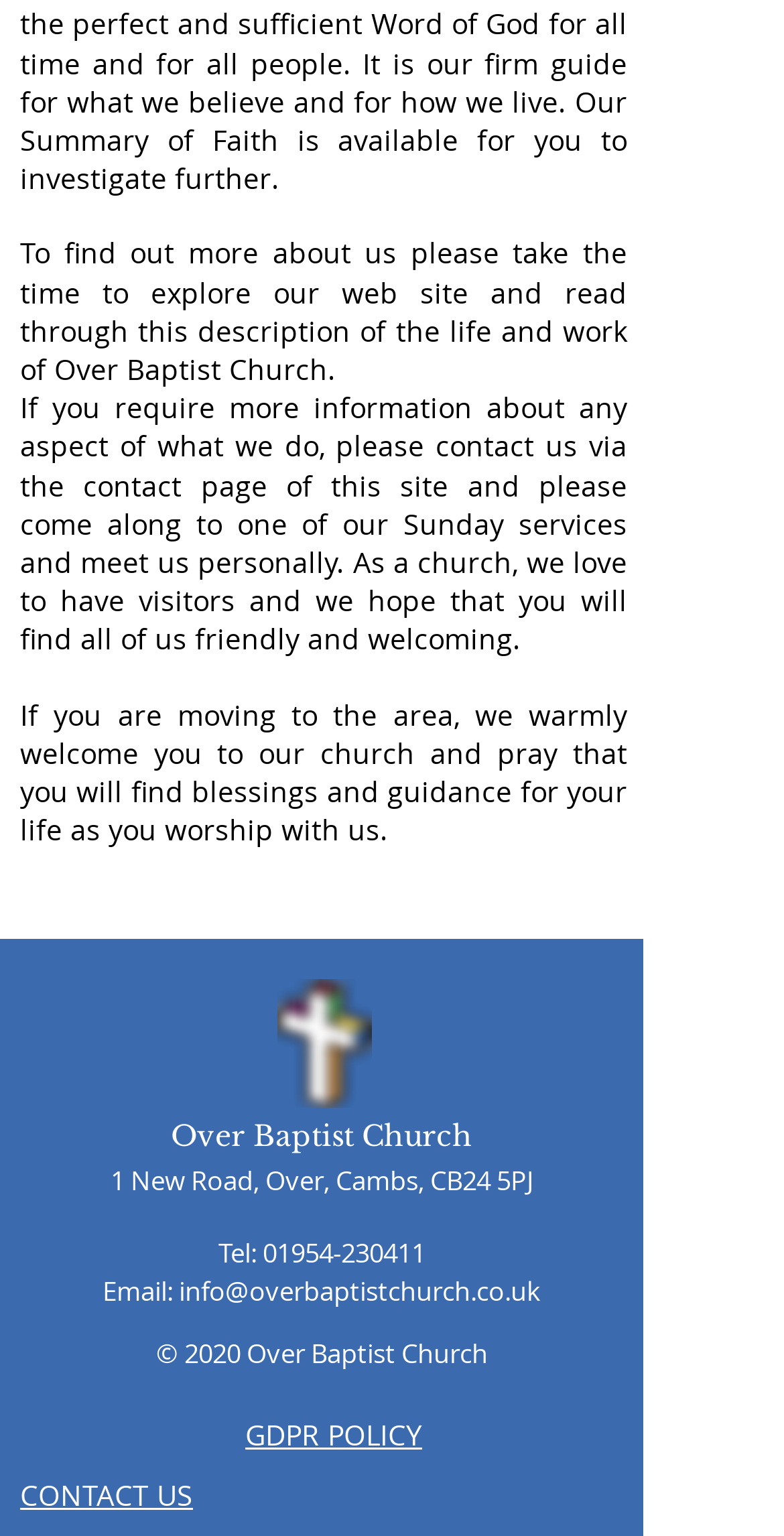Answer the question in one word or a short phrase:
What is the phone number of Over Baptist Church?

01954-230411